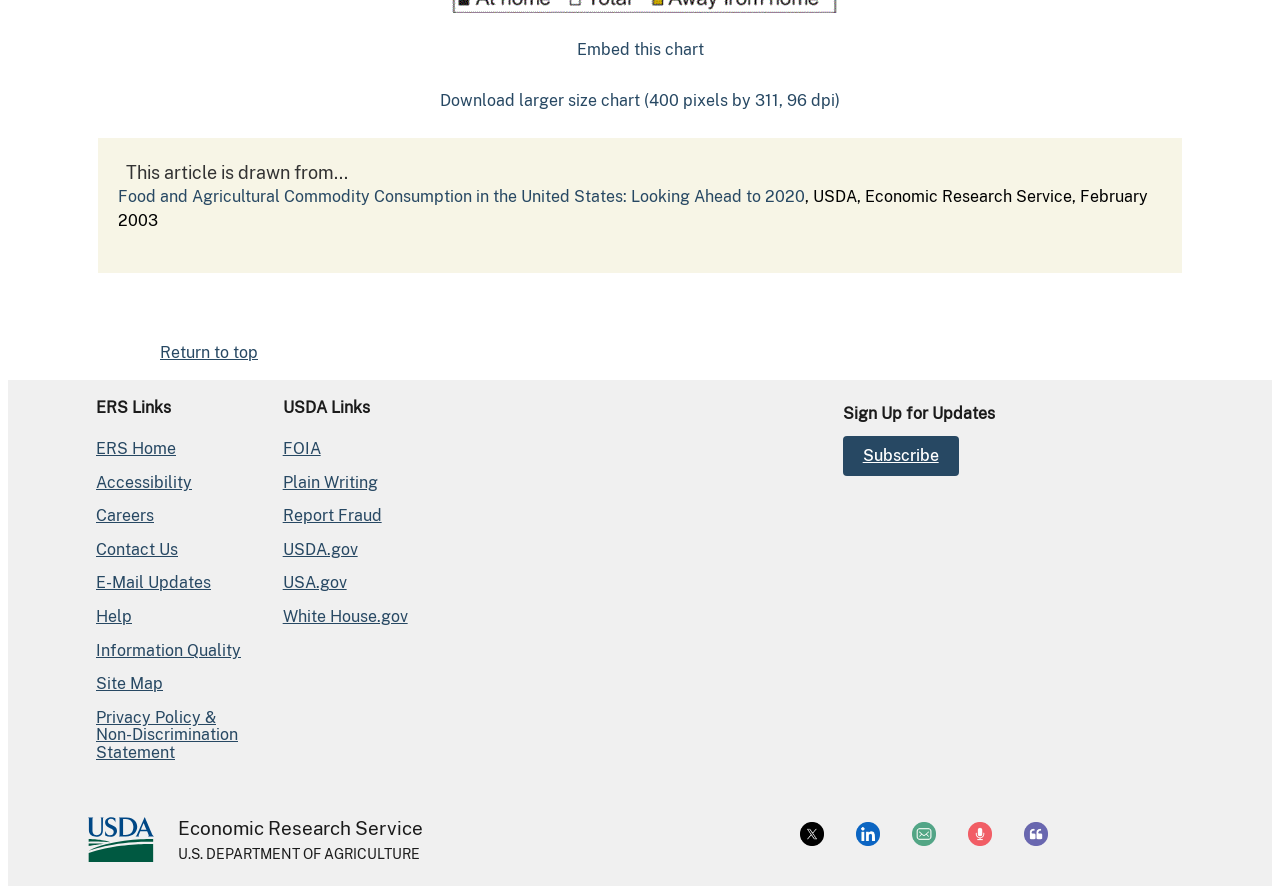Can you find the bounding box coordinates for the element to click on to achieve the instruction: "Return to top"?

[0.125, 0.384, 0.202, 0.405]